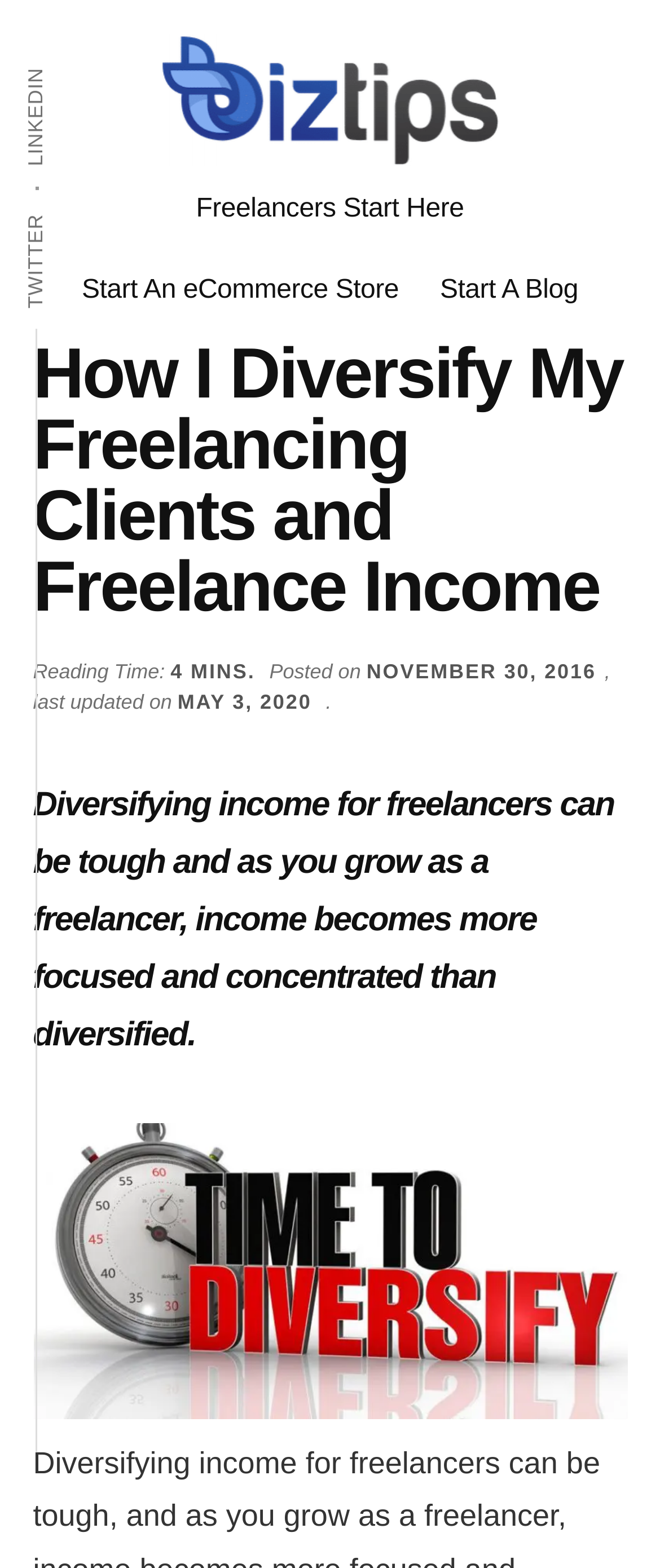What is the name of the author?
Answer the question with a thorough and detailed explanation.

I found the name of the author by looking at the top section of the webpage, where it says 'Shabbir Bhimani: Start and Grow an Online Business'.